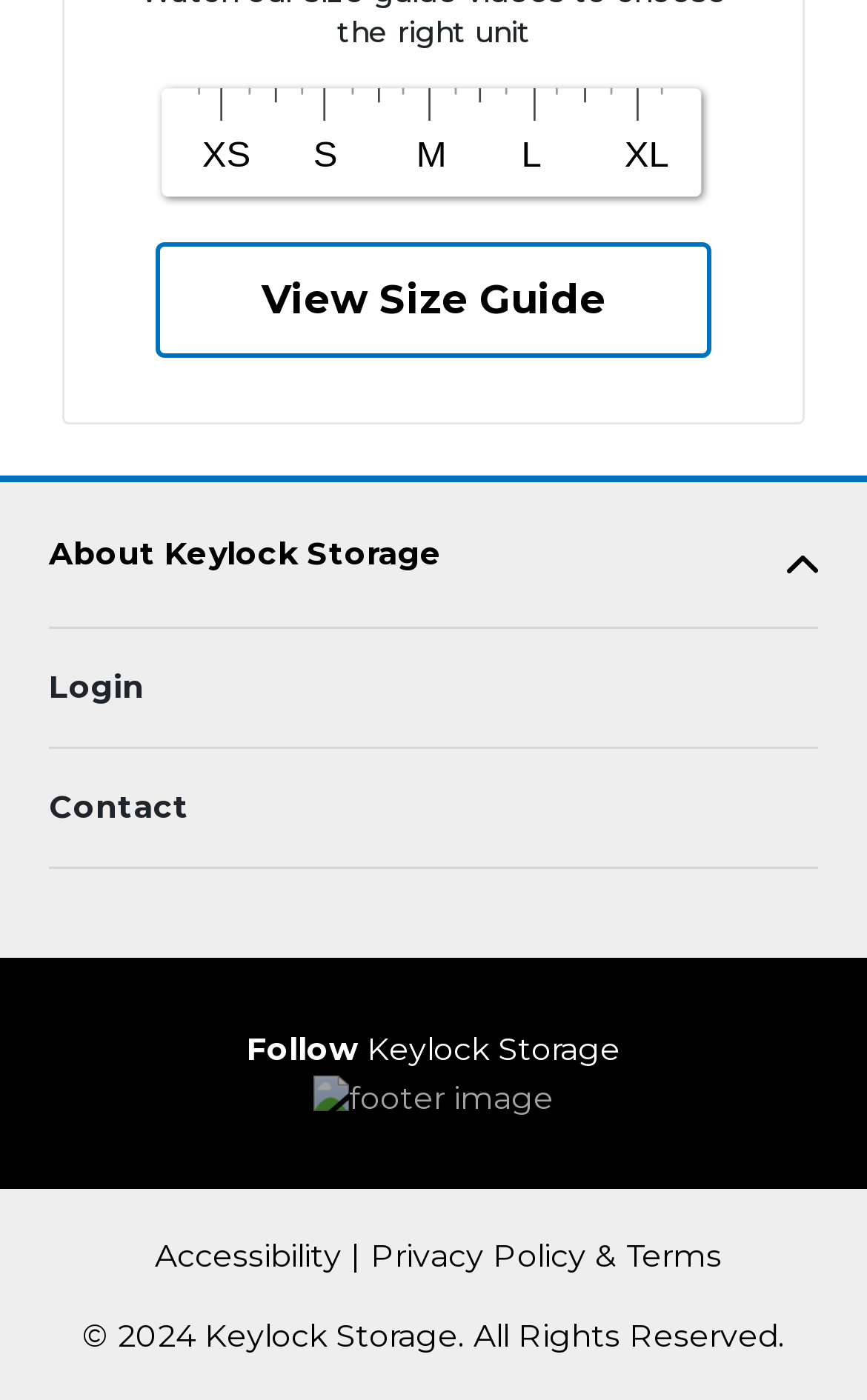Identify the bounding box coordinates of the section to be clicked to complete the task described by the following instruction: "Learn about Keylock Storage". The coordinates should be four float numbers between 0 and 1, formatted as [left, top, right, bottom].

[0.056, 0.383, 0.944, 0.422]